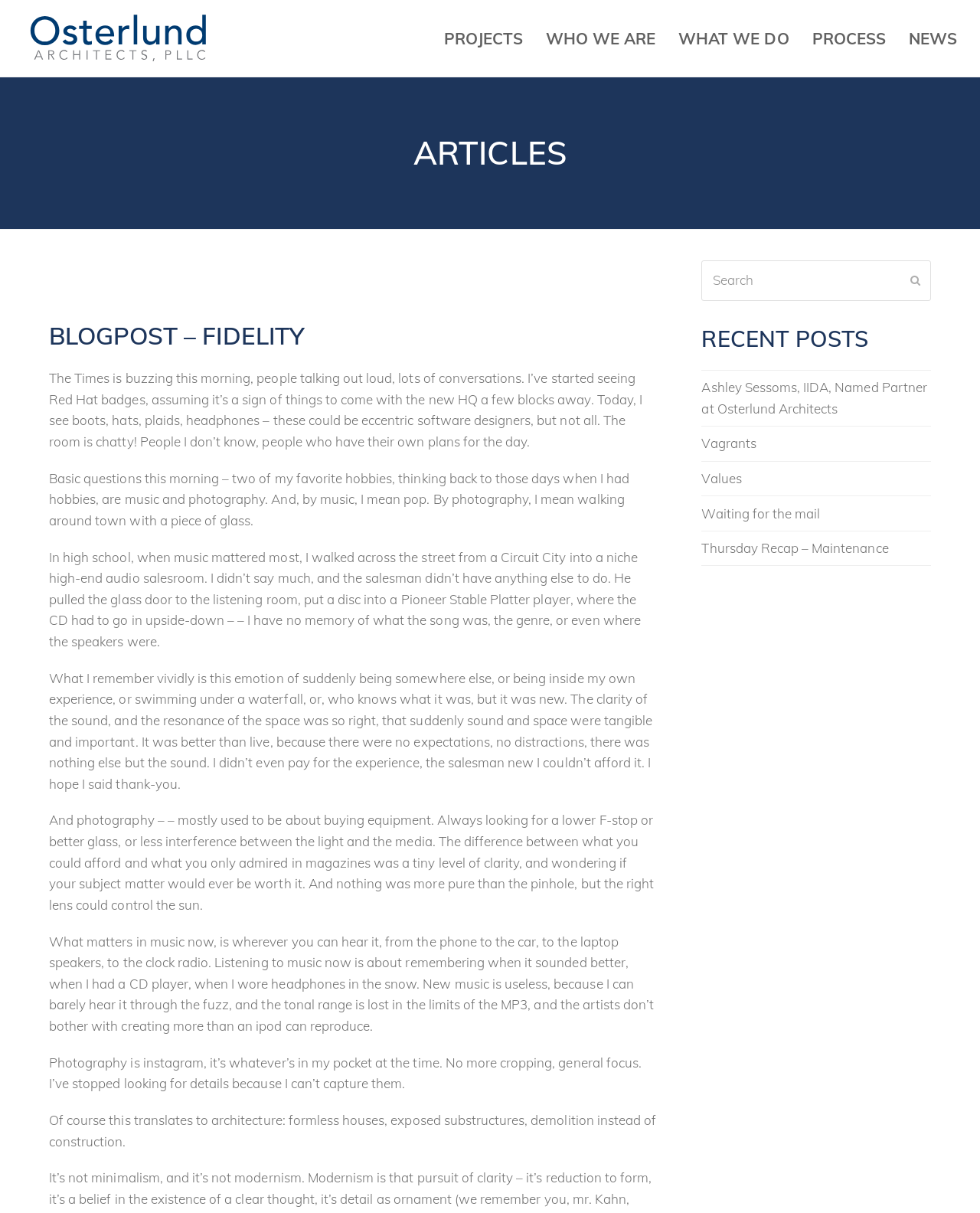Respond with a single word or phrase:
What is the author's opinion about new music?

It's useless